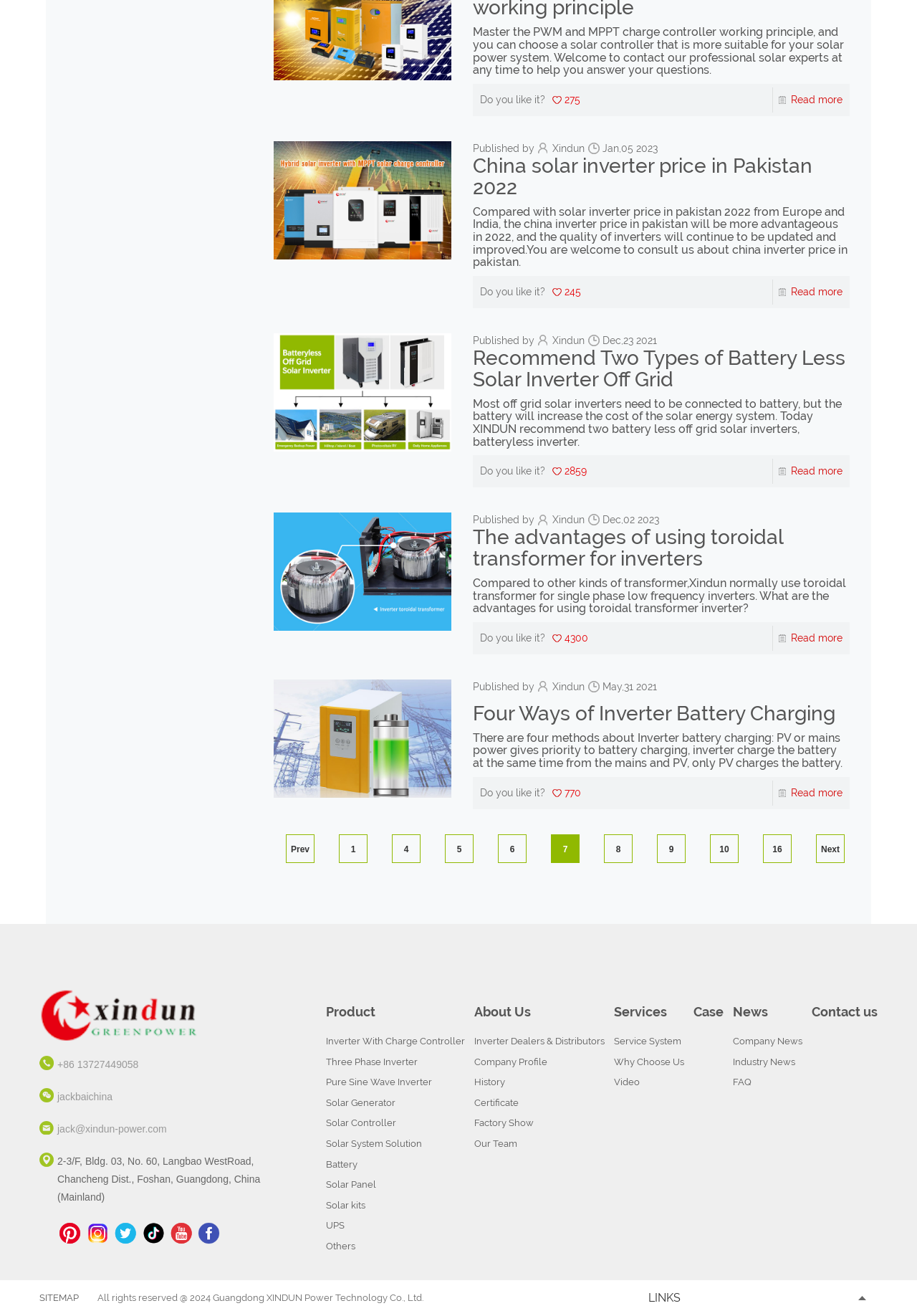Can you specify the bounding box coordinates for the region that should be clicked to fulfill this instruction: "Click on 'Master the PWM and MPPT charge controller working principle, and you can choose a solar controller that is more suitable for your solar power system. Welcome to contact our professional solar experts at any time to help you answer your questions.'".

[0.516, 0.02, 0.927, 0.058]